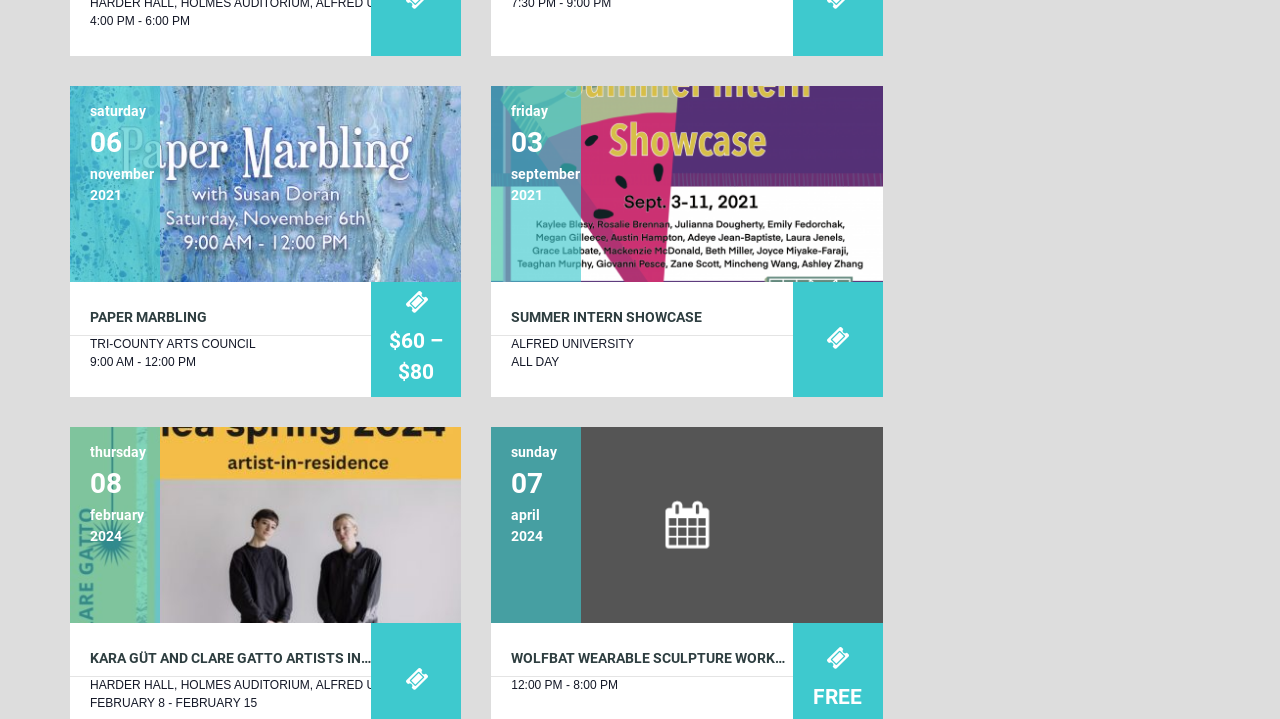How many events are listed on this webpage?
Based on the image, respond with a single word or phrase.

6